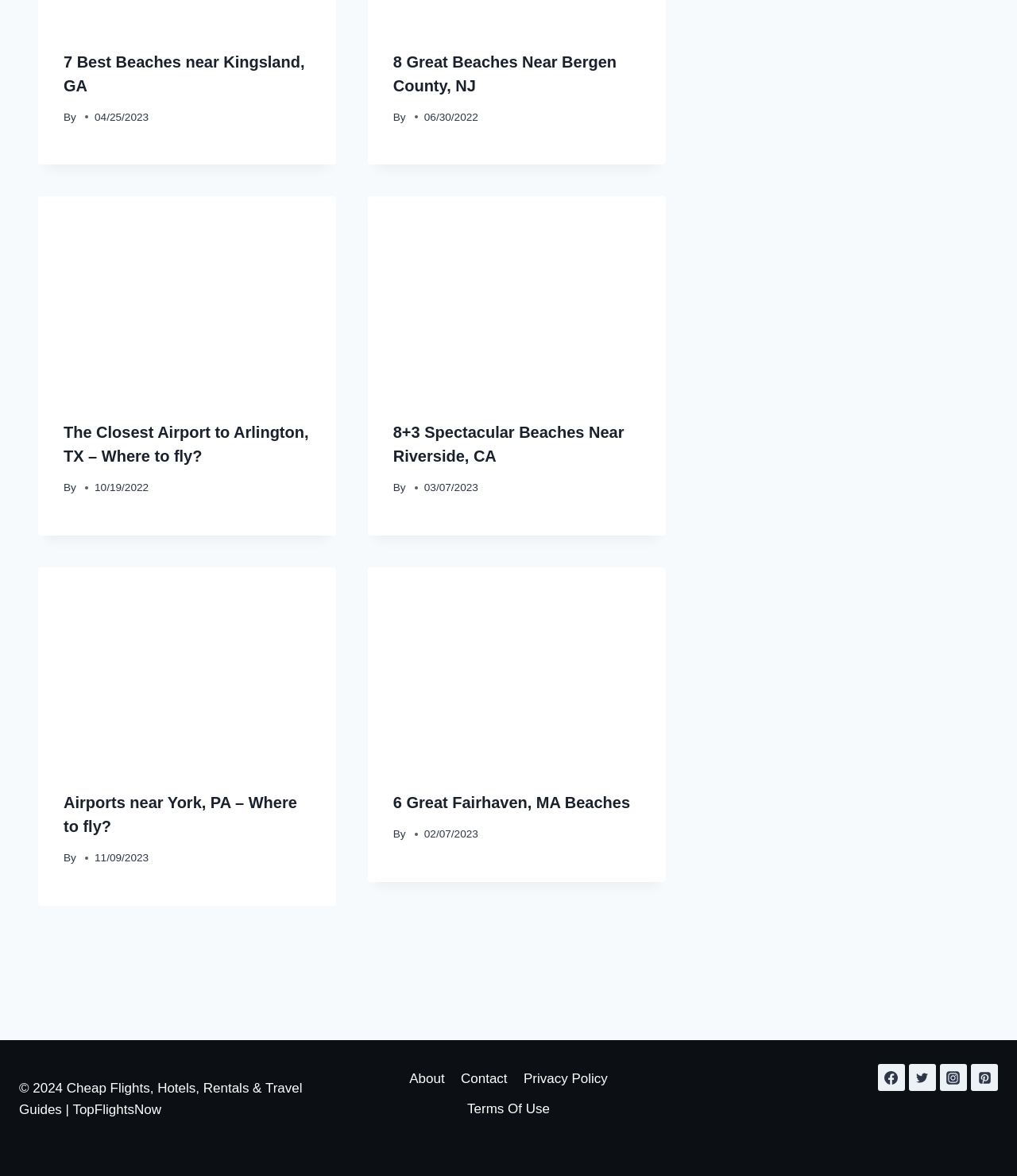Please find the bounding box coordinates in the format (top-left x, top-left y, bottom-right x, bottom-right y) for the given element description. Ensure the coordinates are floating point numbers between 0 and 1. Description: Terms Of Use

[0.451, 0.93, 0.549, 0.955]